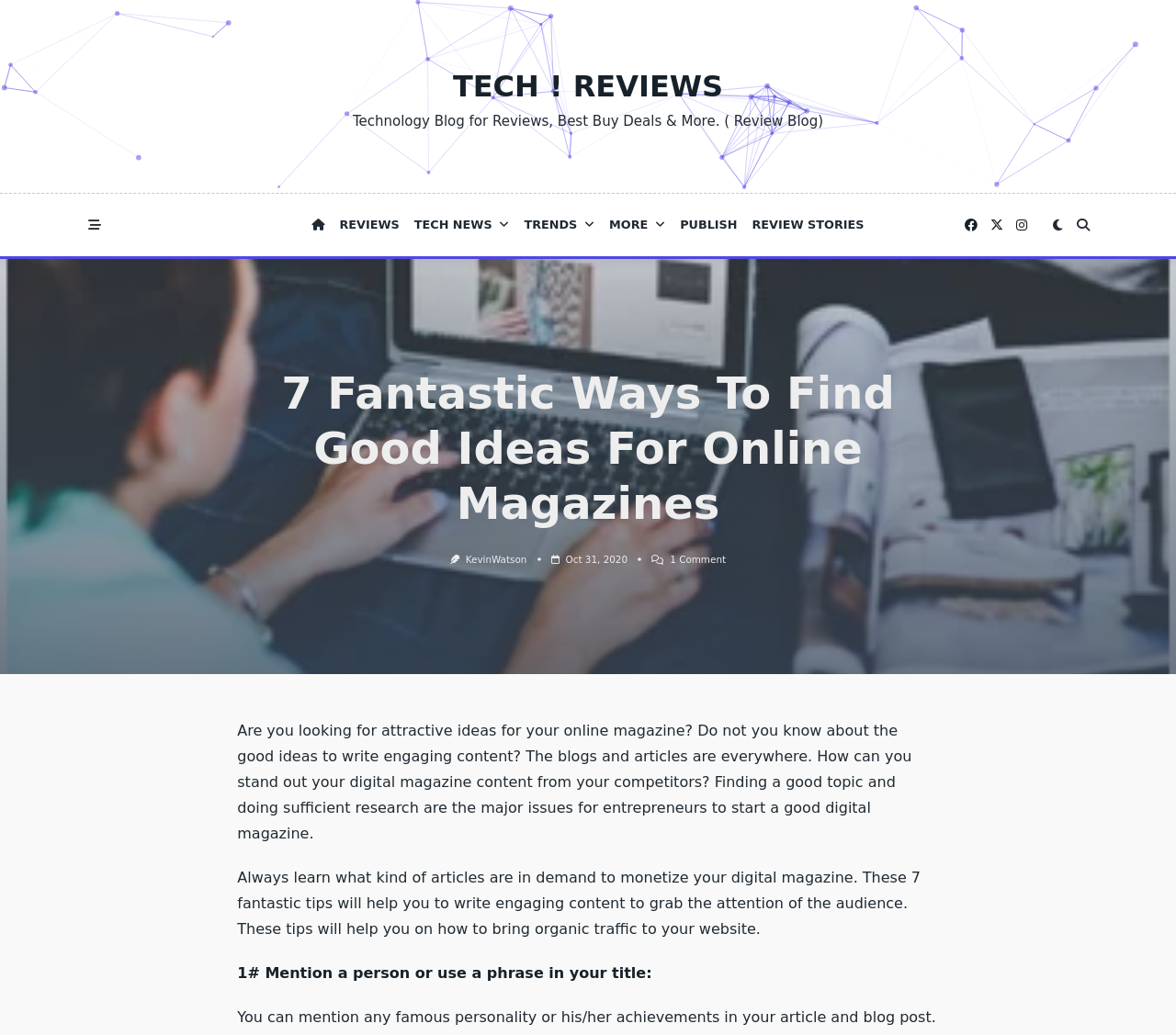Identify the bounding box for the UI element described as: "Tech ! Reviews". Ensure the coordinates are four float numbers between 0 and 1, formatted as [left, top, right, bottom].

[0.385, 0.066, 0.615, 0.1]